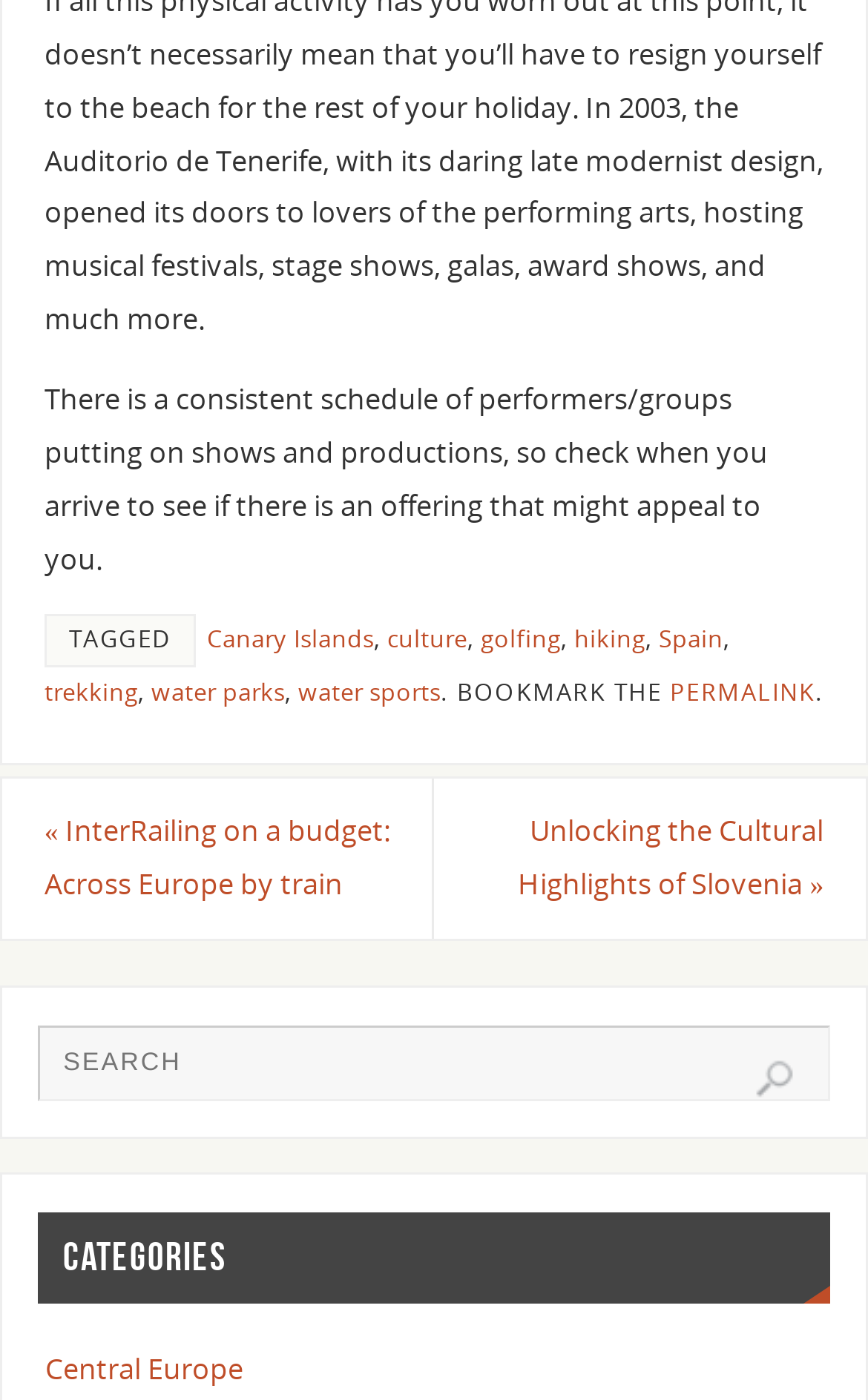Provide a one-word or short-phrase response to the question:
What is the purpose of the search box?

To search for content